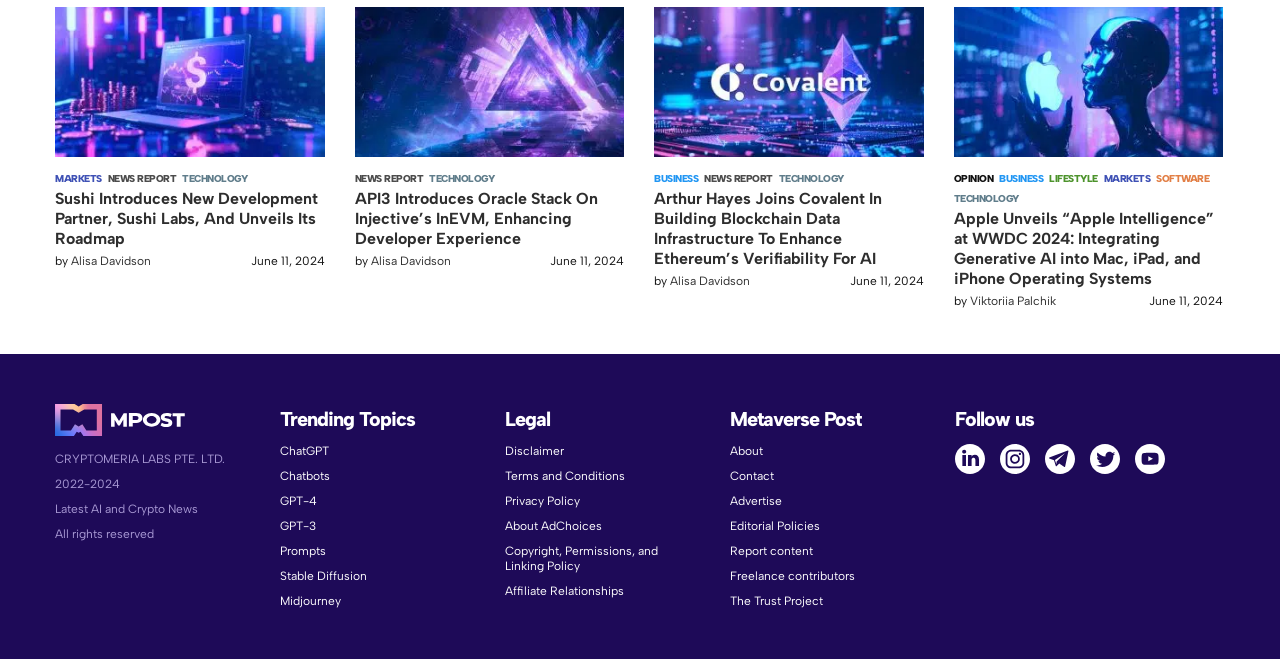Provide your answer in a single word or phrase: 
What is the purpose of the 'Trending Topics' section?

To show popular topics